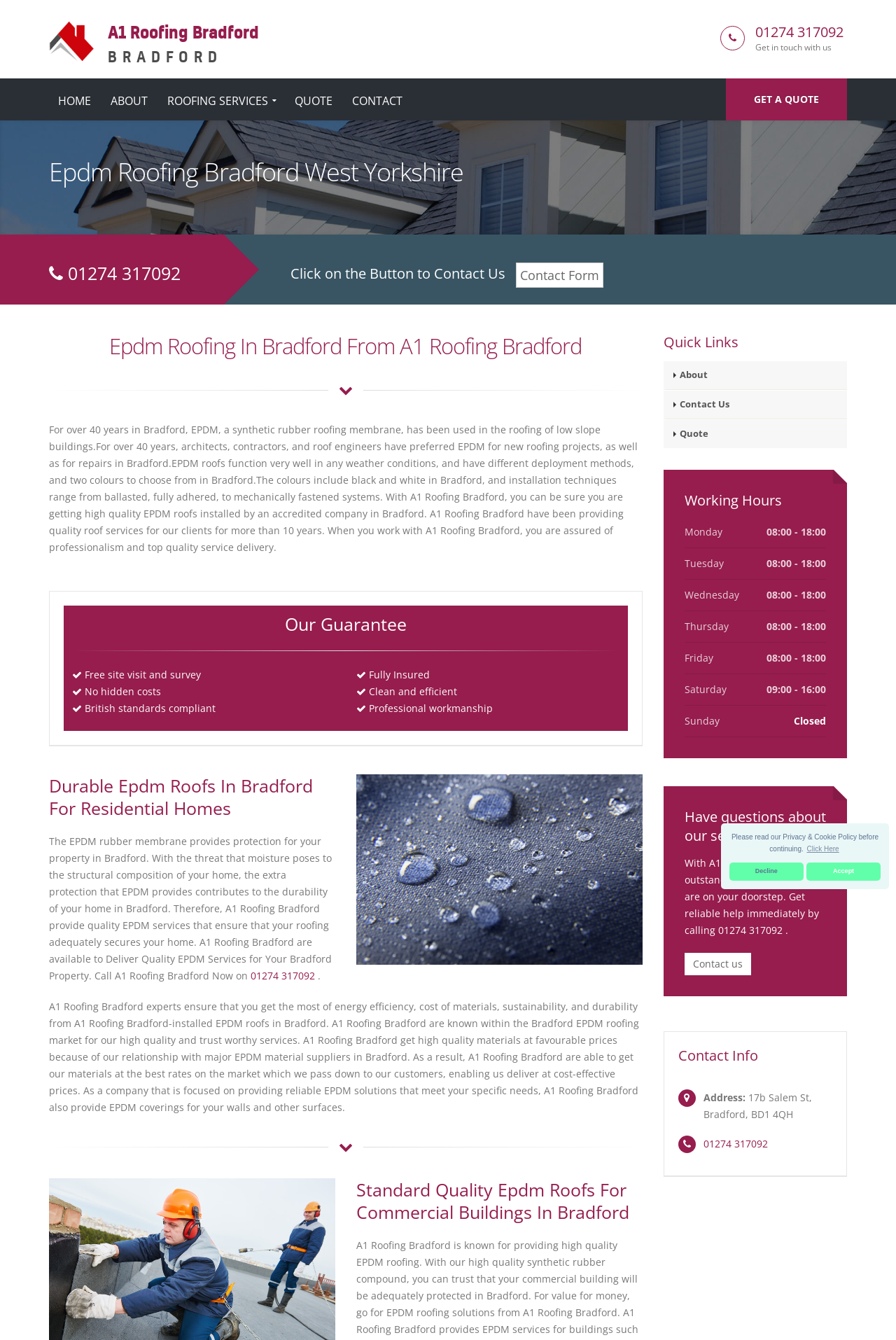What is the guarantee provided by A1 Roofing Bradford?
Look at the screenshot and respond with one word or a short phrase.

Free site visit and survey, No hidden costs, etc.